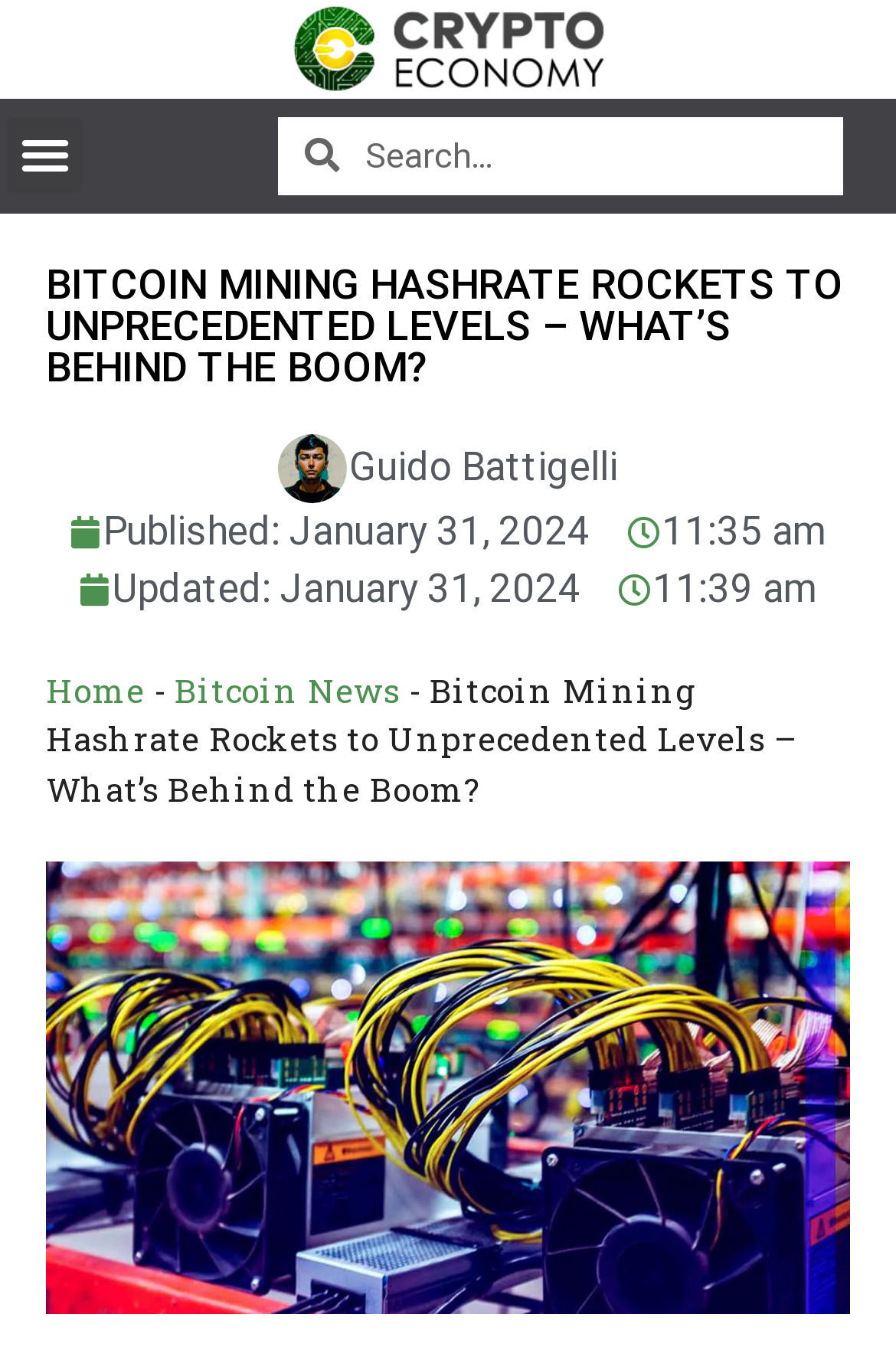What is the category of the article?
Provide a well-explained and detailed answer to the question.

I found the category by looking at the navigation element with the text 'breadcrumbs' and finding the link element with the text 'Bitcoin News'.